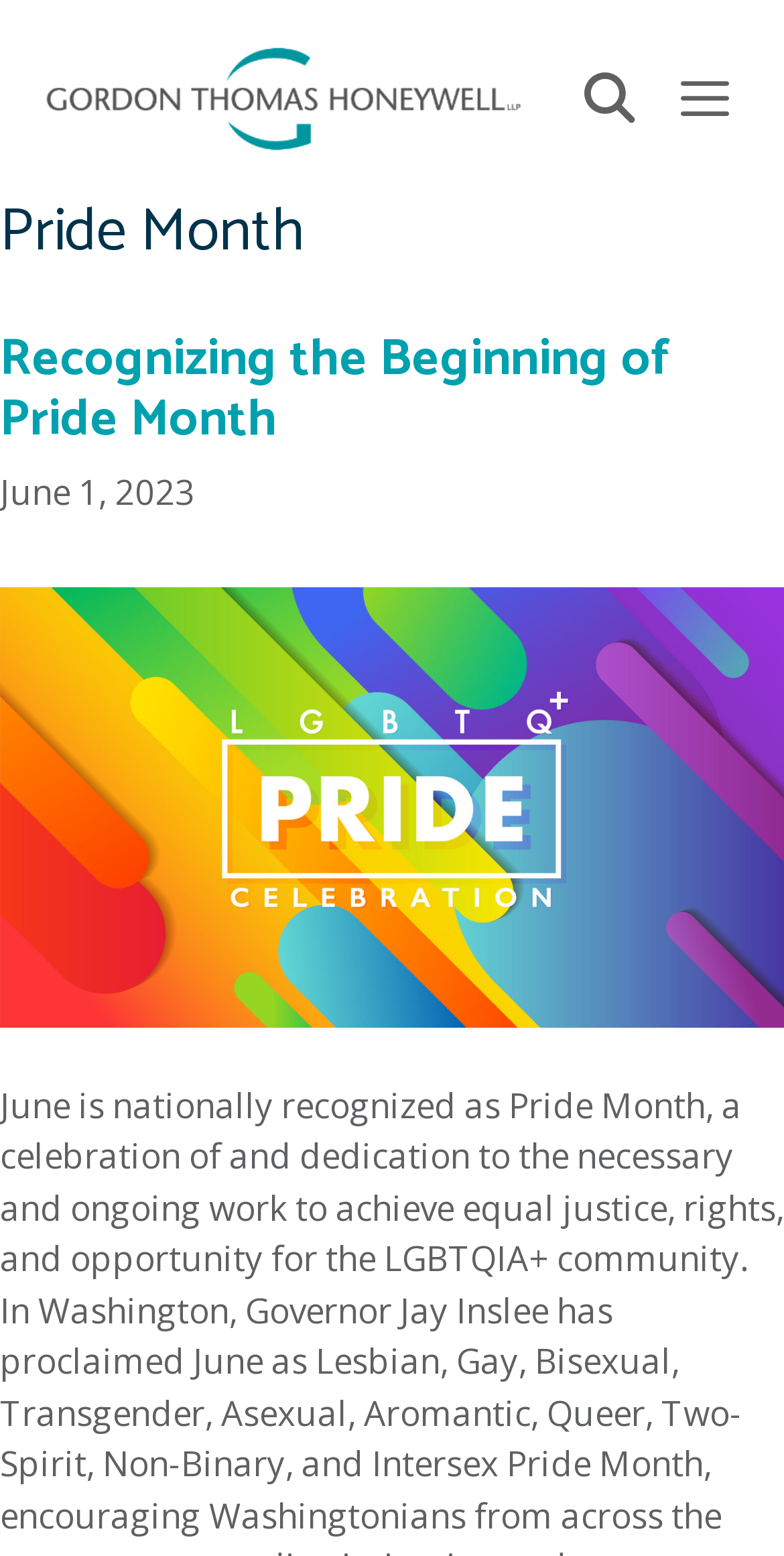Refer to the screenshot and answer the following question in detail:
What is the title of the article?

The title of the article can be found in the content section, where it is written as a heading 'Recognizing the Beginning of Pride Month'.